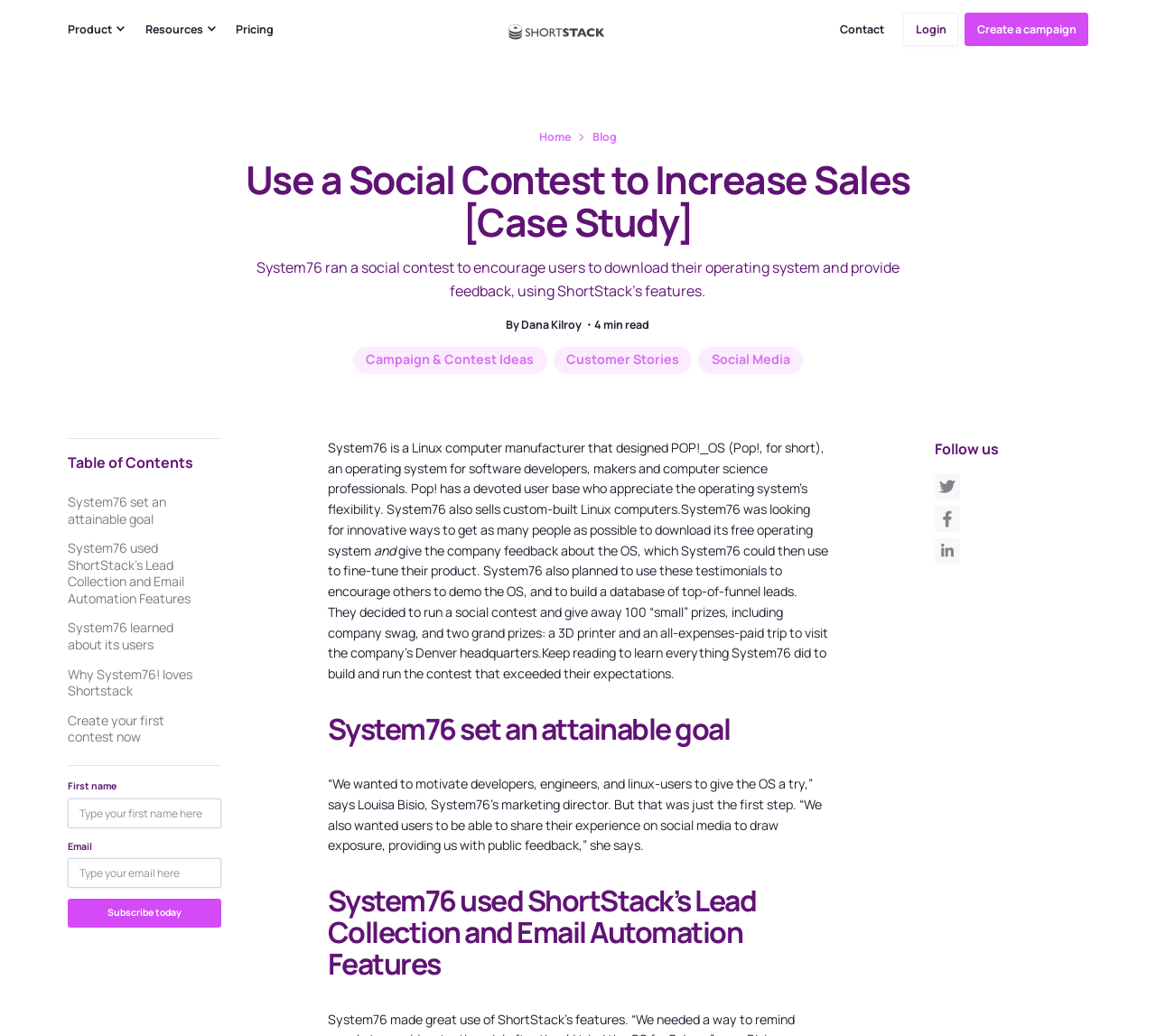Please identify the bounding box coordinates of the clickable element to fulfill the following instruction: "Click on the 'Subscribe today' button". The coordinates should be four float numbers between 0 and 1, i.e., [left, top, right, bottom].

[0.058, 0.868, 0.192, 0.895]